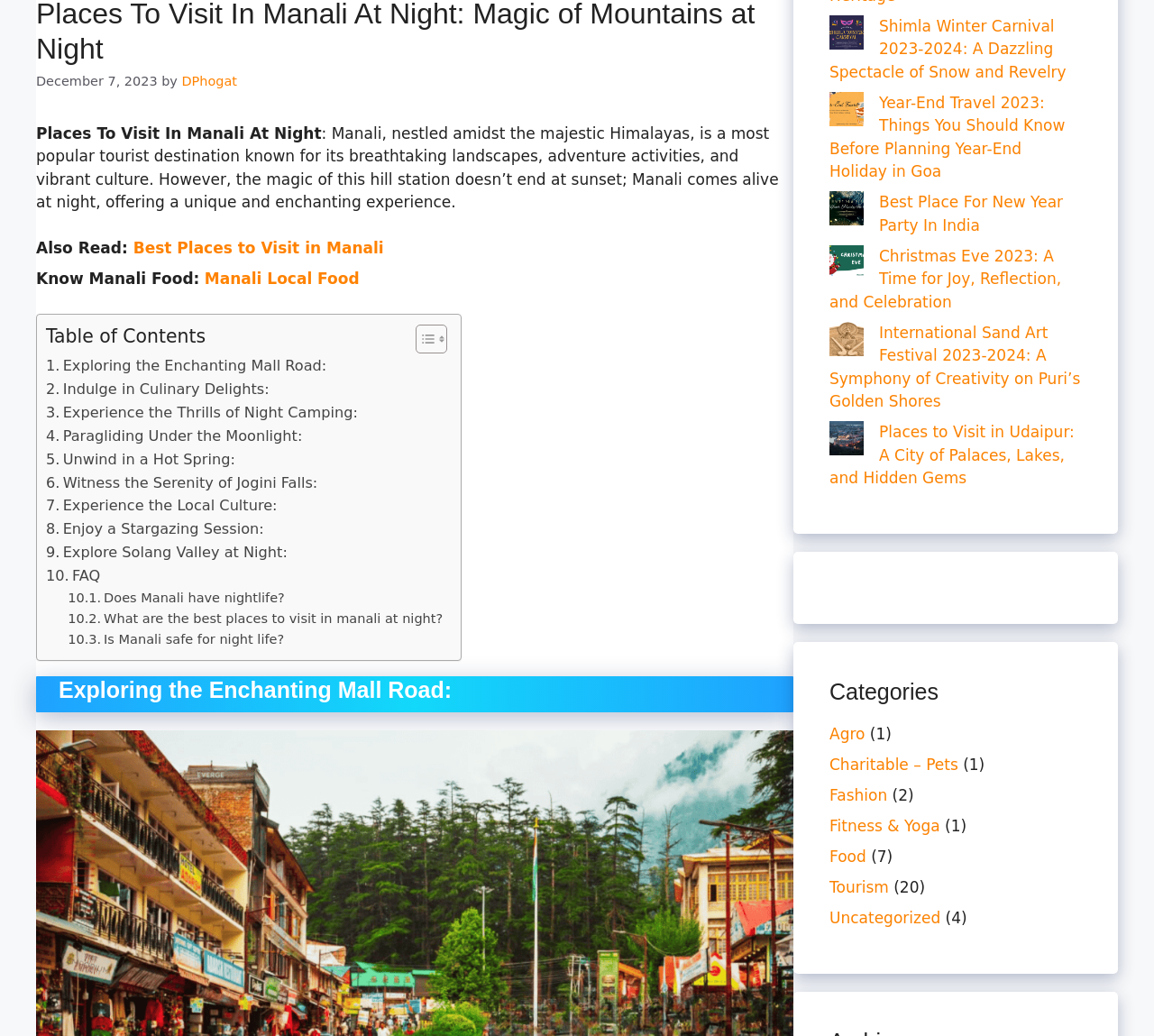Given the webpage screenshot and the description, determine the bounding box coordinates (top-left x, top-left y, bottom-right x, bottom-right y) that define the location of the UI element matching this description: Fitness & Yoga

[0.719, 0.789, 0.815, 0.806]